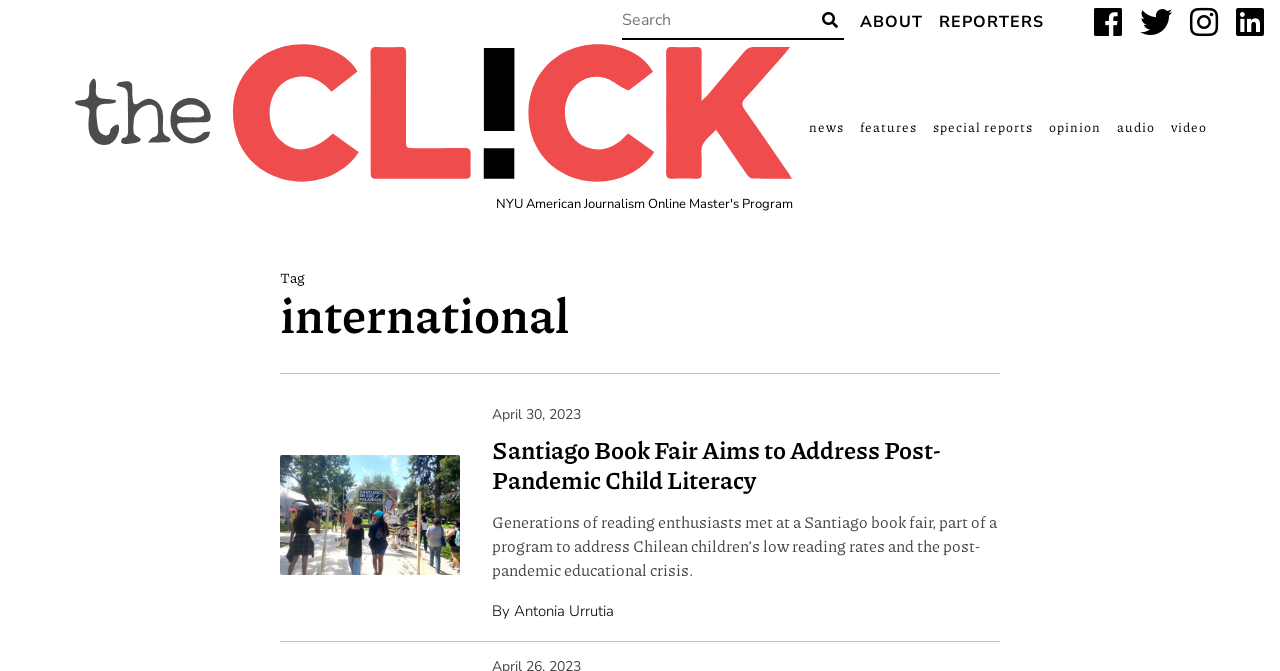Provide an in-depth caption for the elements present on the webpage.

The webpage is titled "international Archives - The Click" and appears to be a news or journalism website. At the top left, there is a "Skip to content" link. Next to it, on the top right, is a search bar with a "Search" button. 

Below the search bar, there is a top navigation menu with links to "ABOUT" and "REPORTERS". On the far right, there are social media links to Facebook, Twitter, Instagram, and LinkedIn.

In the middle of the page, there is a prominent link to "The Click" and another link to "NYU American Journalism Online Master's Program". 

Below these links, there is a main navigation menu with links to different sections of the website, including "news", "features", "special reports", "opinion", "audio", and "video". 

On the left side of the page, there is a heading that reads "international" and a link to an article titled "April 30, 2023 Santiago Book Fair Aims to Address Post-Pandemic Child Literacy". Above this article link, there is a static text that reads "Tag".